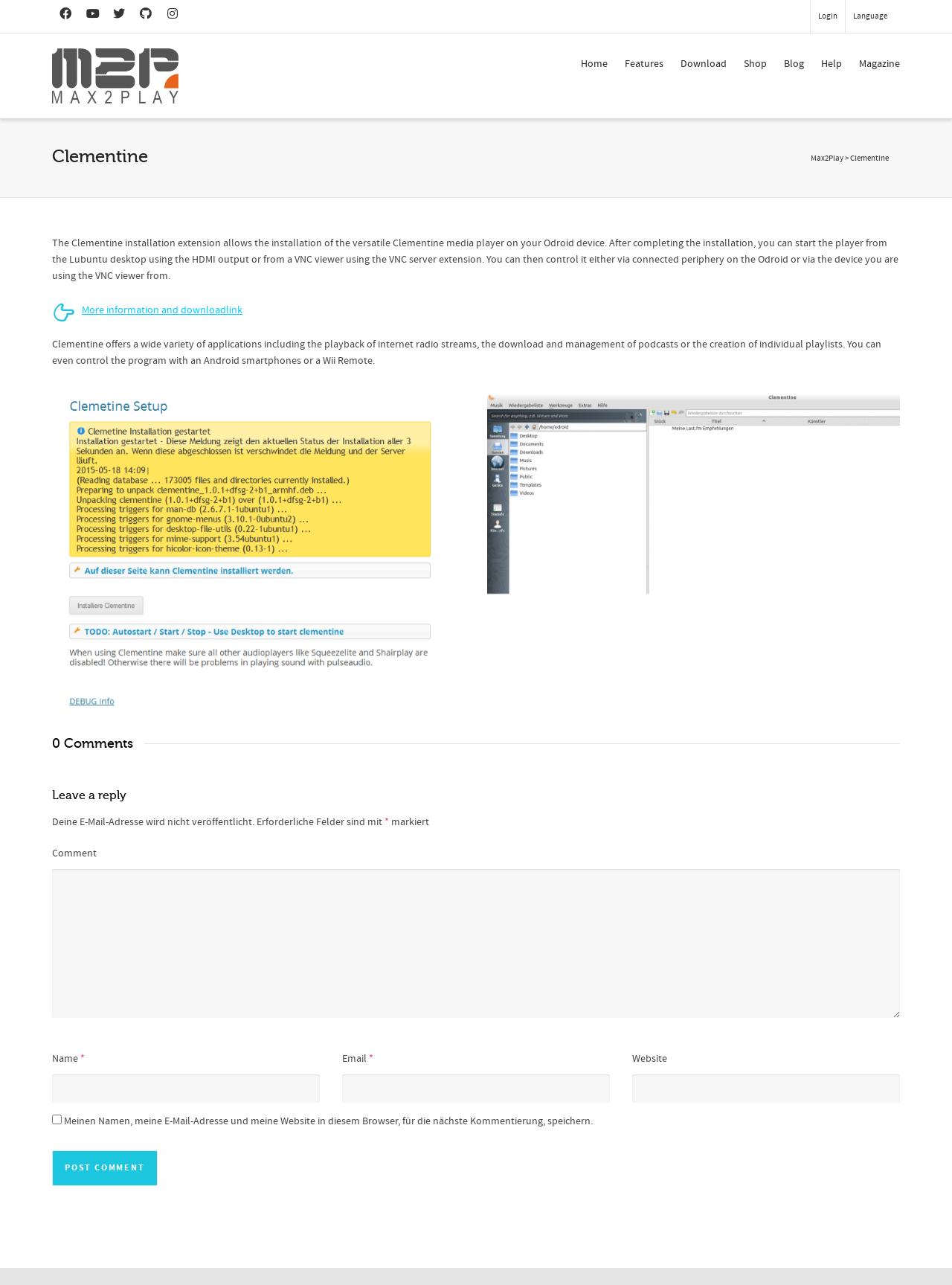Determine the coordinates of the bounding box that should be clicked to complete the instruction: "View article about Chase Stokes' rise to fame". The coordinates should be represented by four float numbers between 0 and 1: [left, top, right, bottom].

None